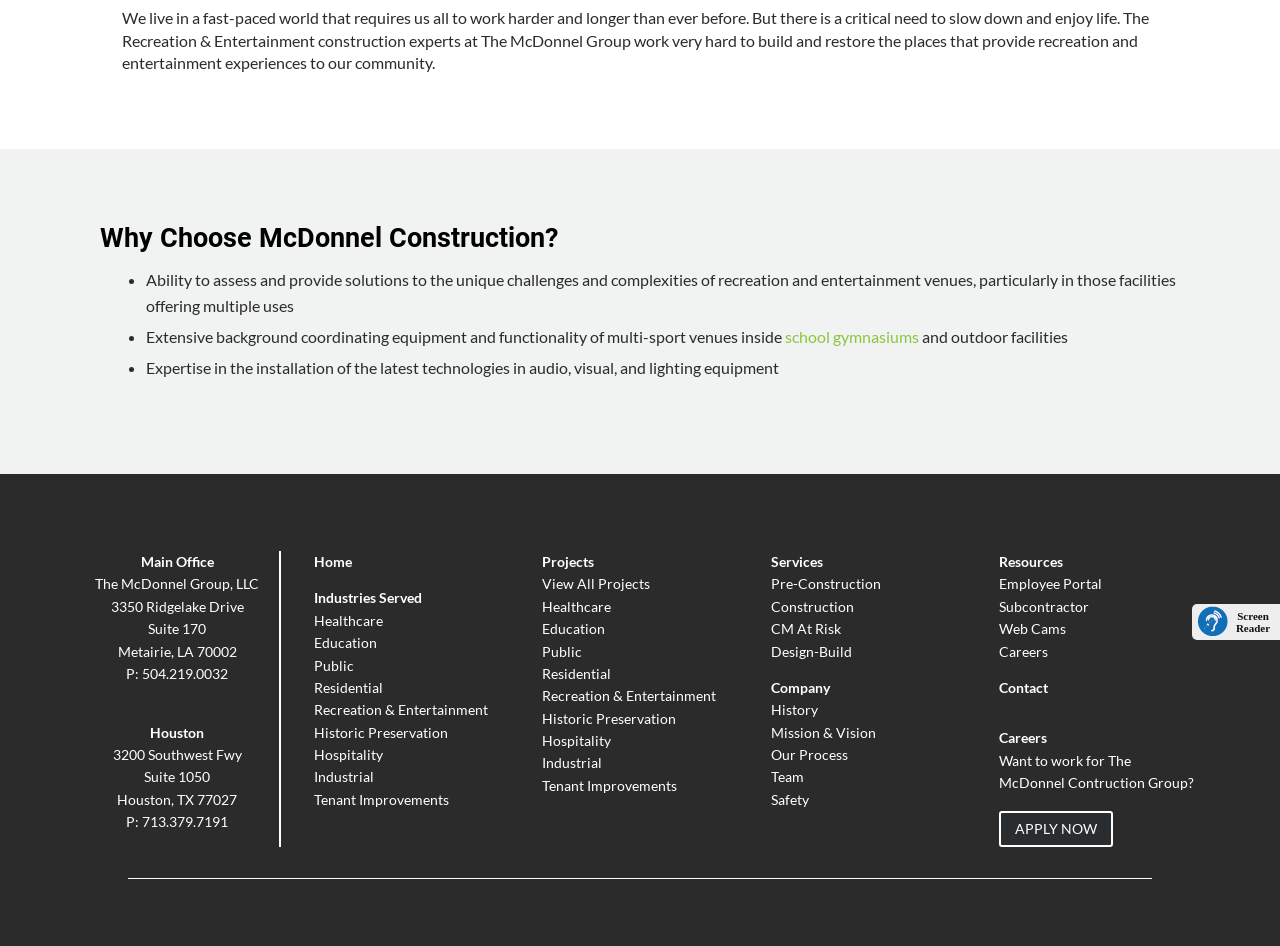Refer to the element description Subcontractor and identify the corresponding bounding box in the screenshot. Format the coordinates as (top-left x, top-left y, bottom-right x, bottom-right y) with values in the range of 0 to 1.

[0.781, 0.632, 0.851, 0.65]